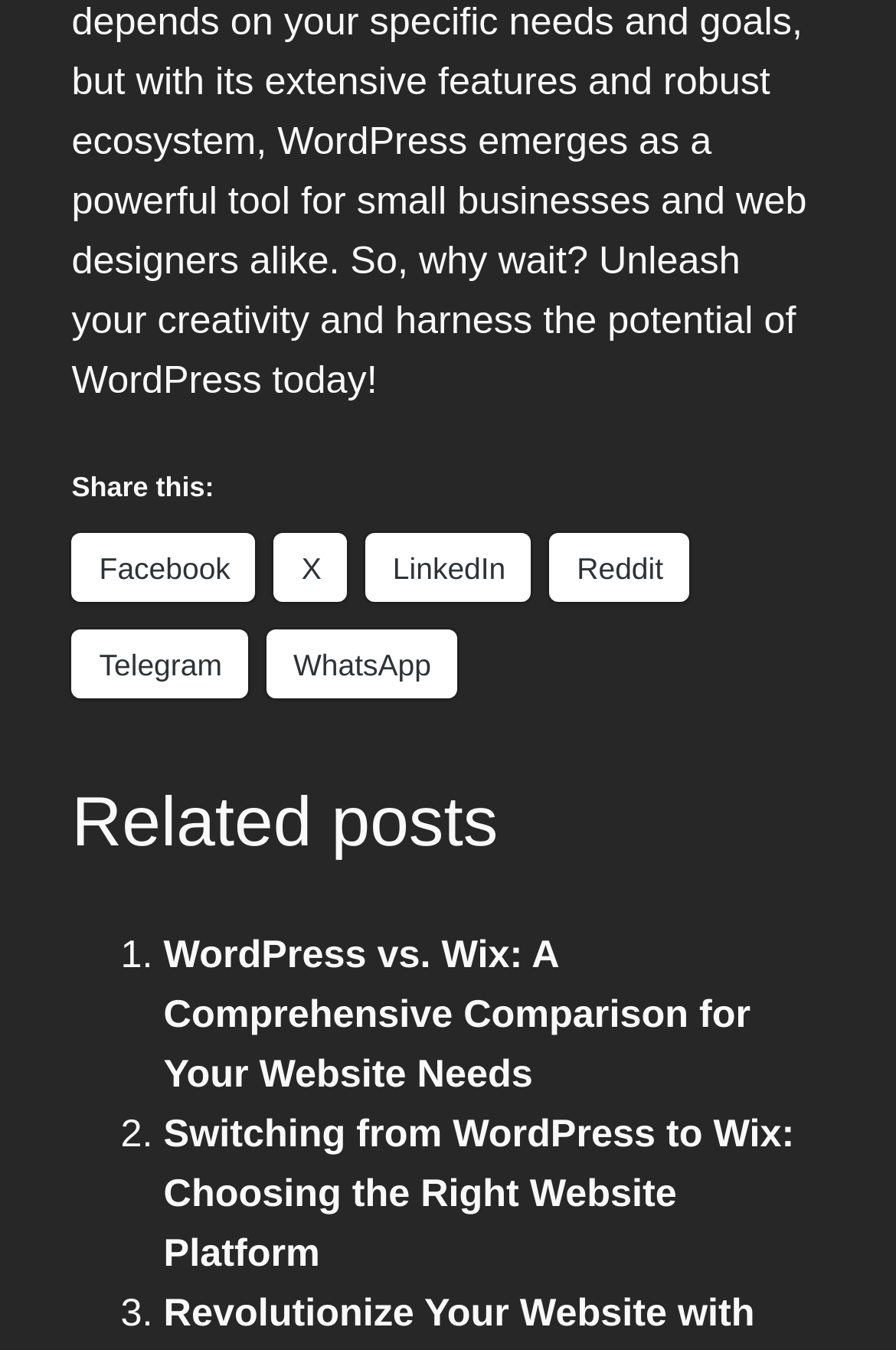Locate the bounding box coordinates of the element to click to perform the following action: 'Share on LinkedIn'. The coordinates should be given as four float values between 0 and 1, in the form of [left, top, right, bottom].

[0.408, 0.395, 0.593, 0.446]